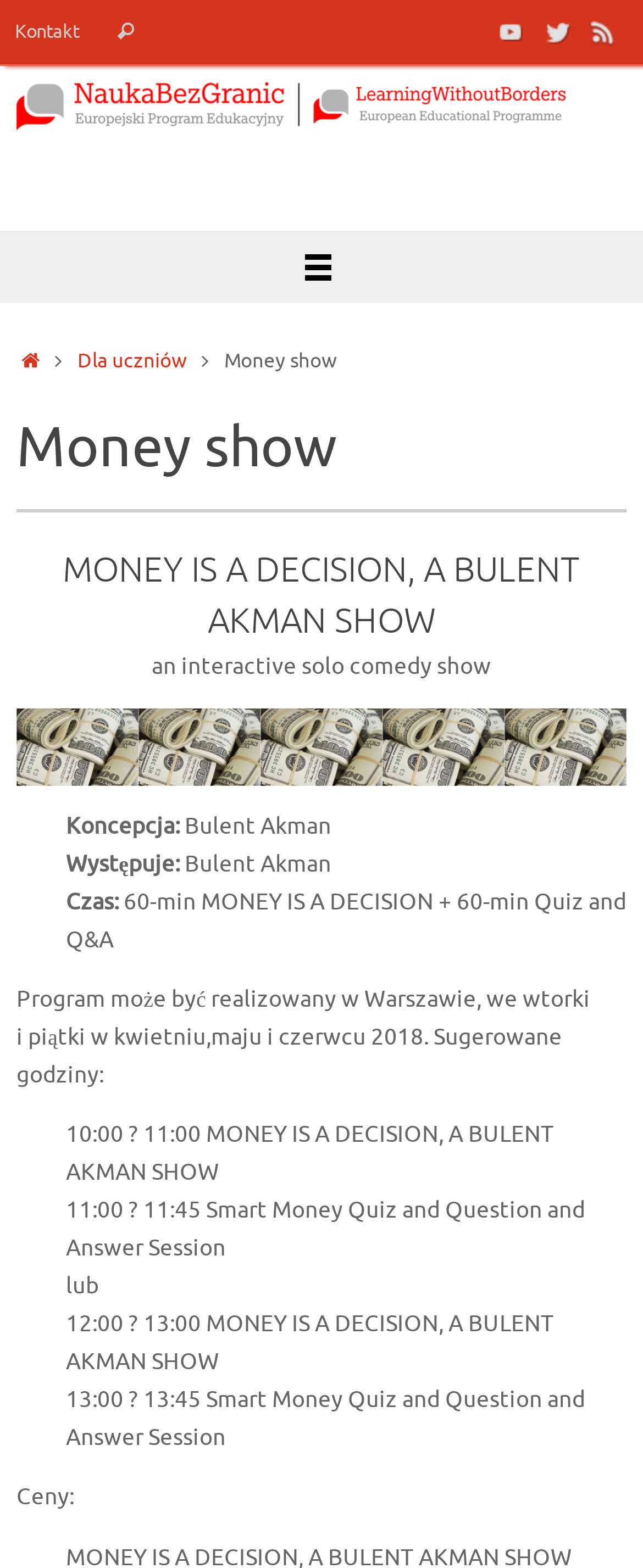Specify the bounding box coordinates for the region that must be clicked to perform the given instruction: "Go to home page".

[0.026, 0.222, 0.069, 0.239]